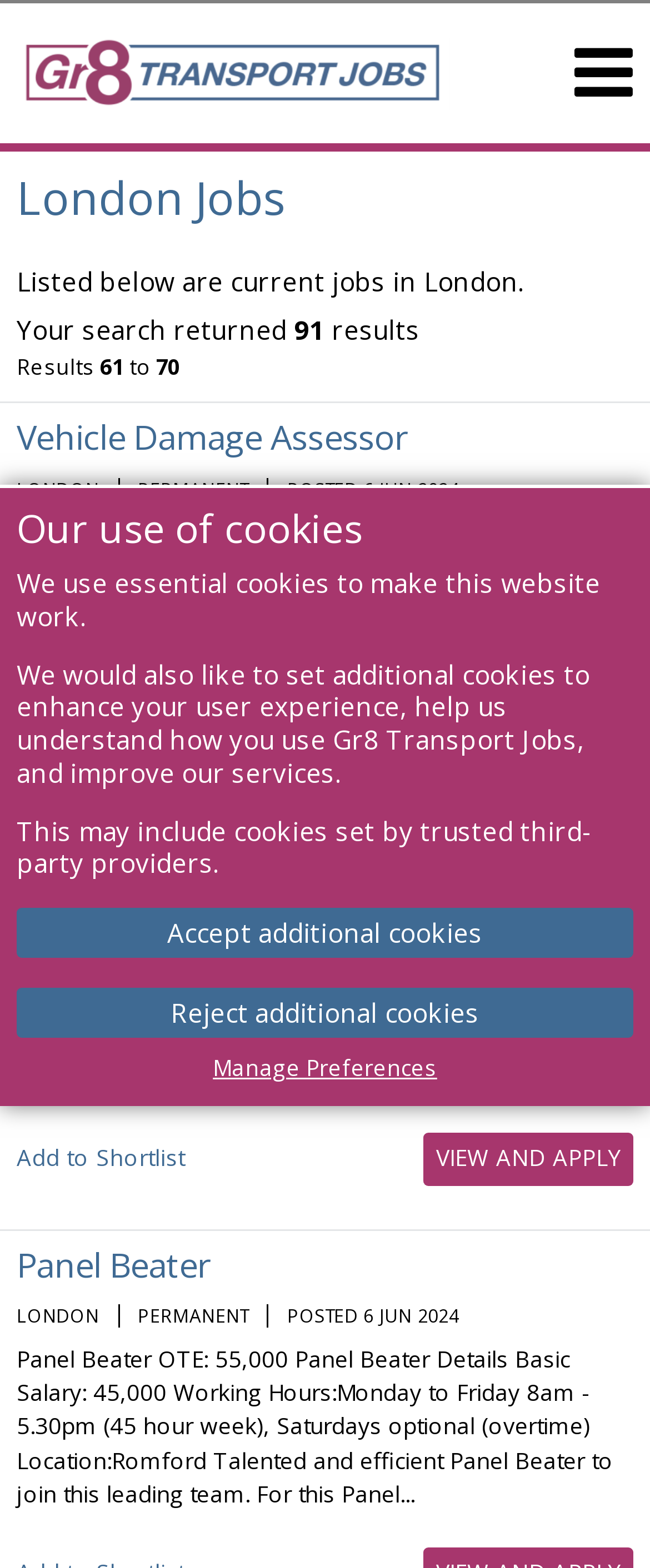Locate the bounding box coordinates of the area that needs to be clicked to fulfill the following instruction: "View and apply for Panel Beater job". The coordinates should be in the format of four float numbers between 0 and 1, namely [left, top, right, bottom].

[0.65, 0.459, 0.974, 0.493]